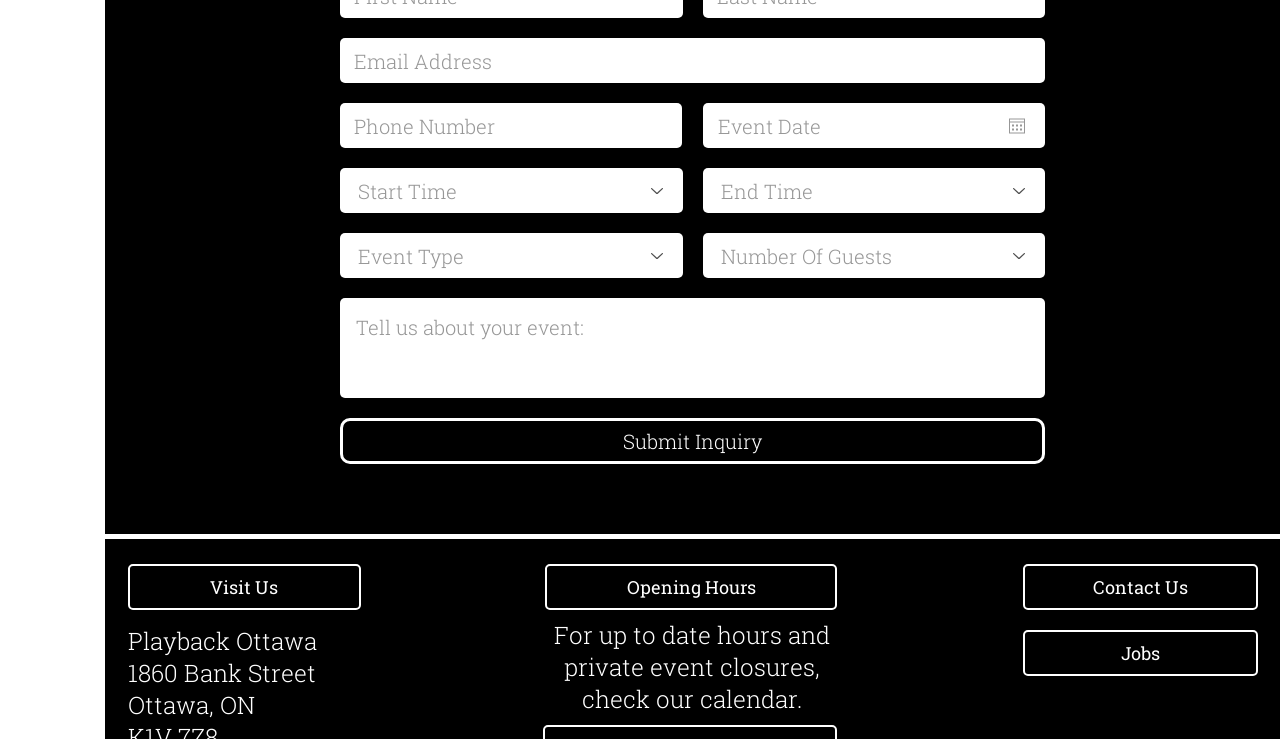How many textboxes are there?
Based on the screenshot, answer the question with a single word or phrase.

5